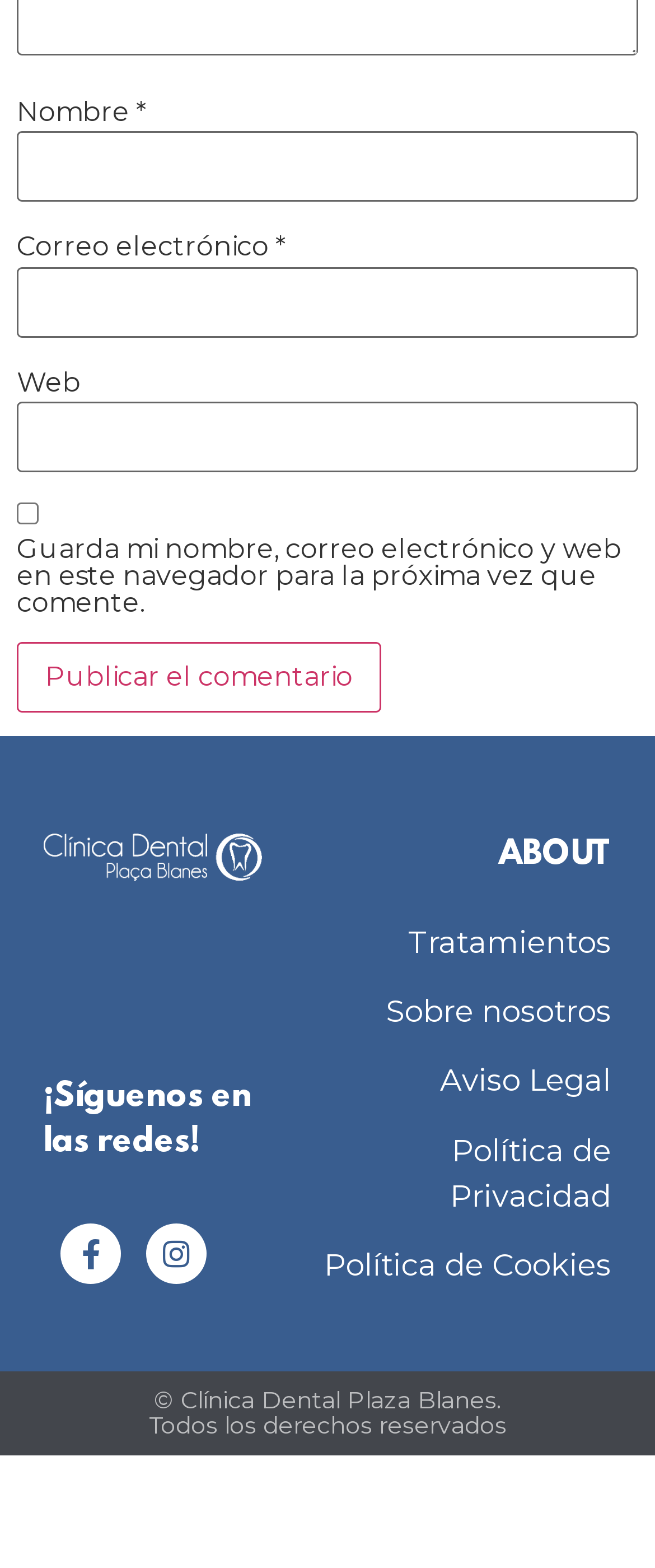Please identify the bounding box coordinates of the element's region that should be clicked to execute the following instruction: "Submit the comment". The bounding box coordinates must be four float numbers between 0 and 1, i.e., [left, top, right, bottom].

[0.026, 0.409, 0.582, 0.454]